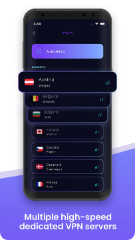What is the purpose of the VPN servers?
Based on the image, give a concise answer in the form of a single word or short phrase.

Secure internet access